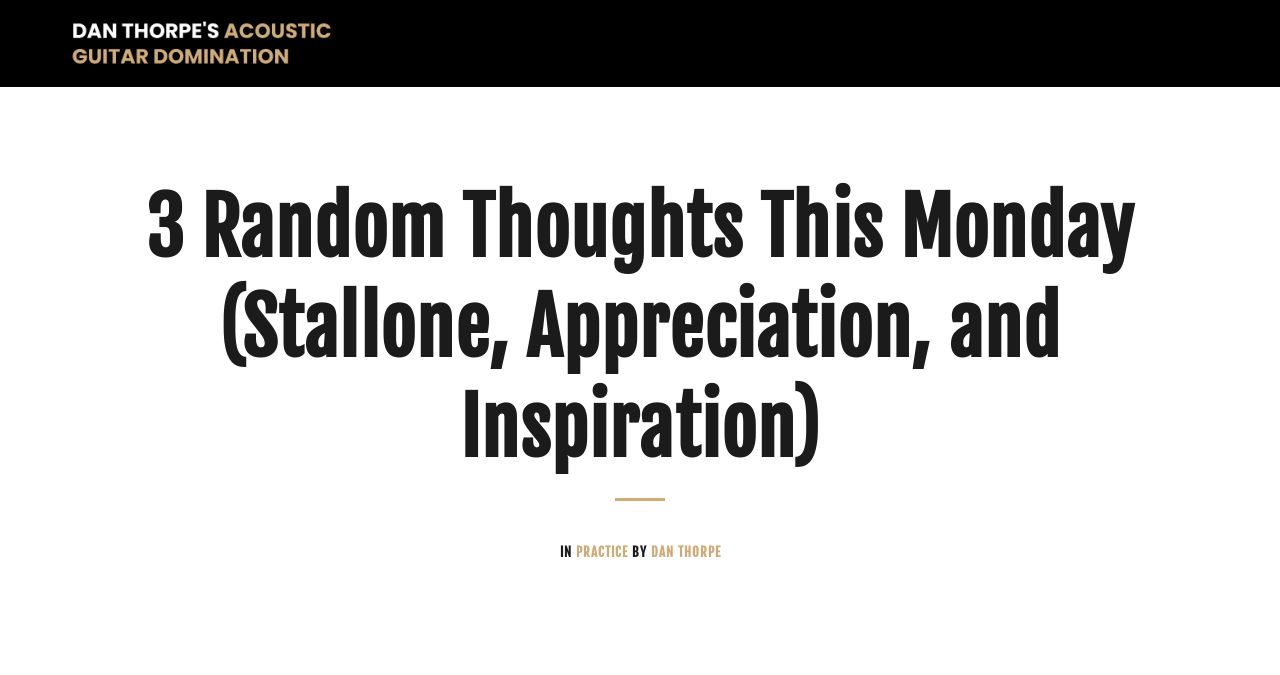What is the width of the main heading?
Please provide a detailed and comprehensive answer to the question.

I examined the bounding box coordinates of the main heading element, which is [0.055, 0.264, 0.945, 0.742]. To find the width, I subtracted the left coordinate from the right coordinate, resulting in 0.890. Therefore, the width of the main heading is 0.890.